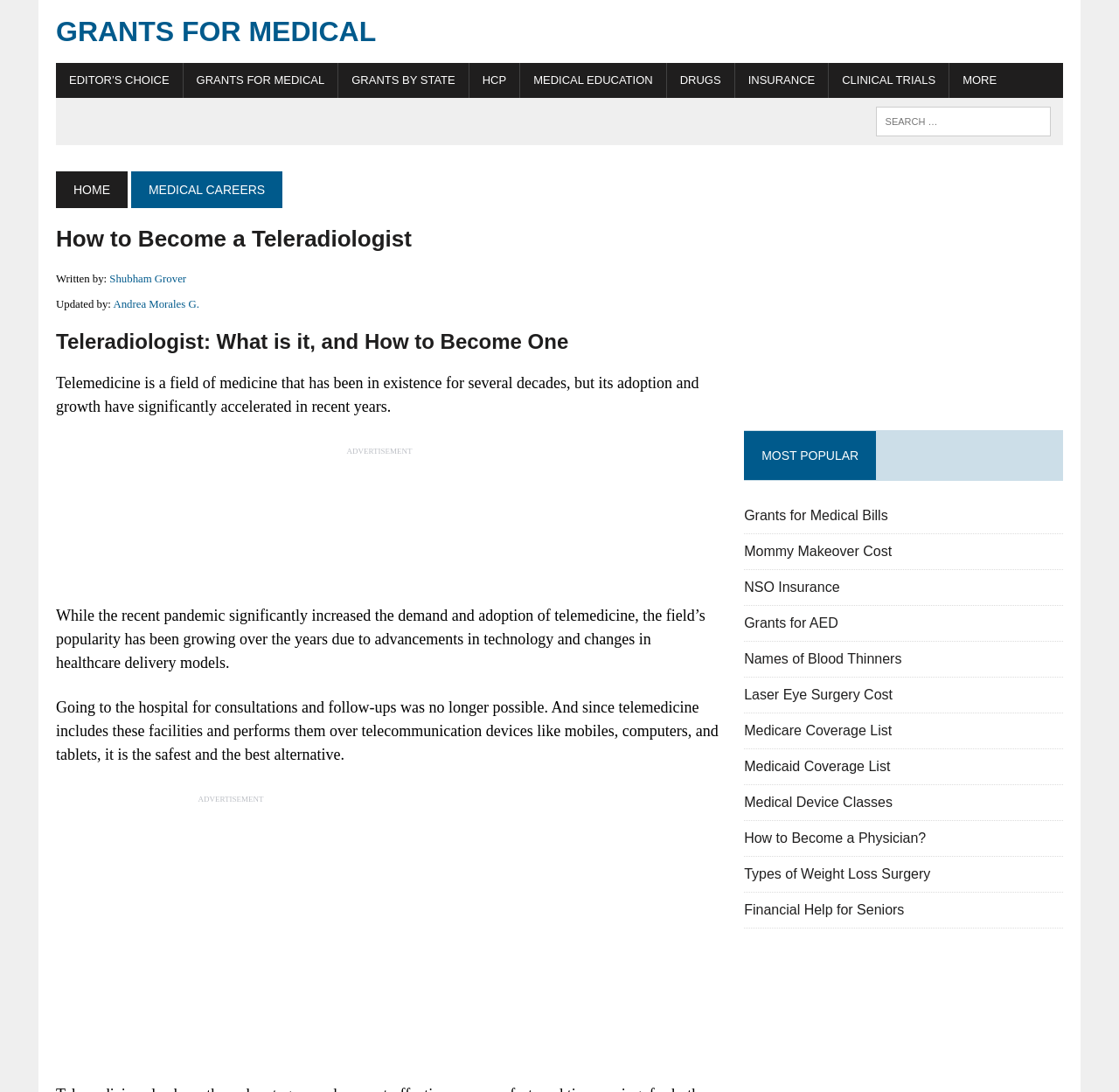Please find the bounding box coordinates (top-left x, top-left y, bottom-right x, bottom-right y) in the screenshot for the UI element described as follows: Editor’s Choice

[0.05, 0.058, 0.163, 0.09]